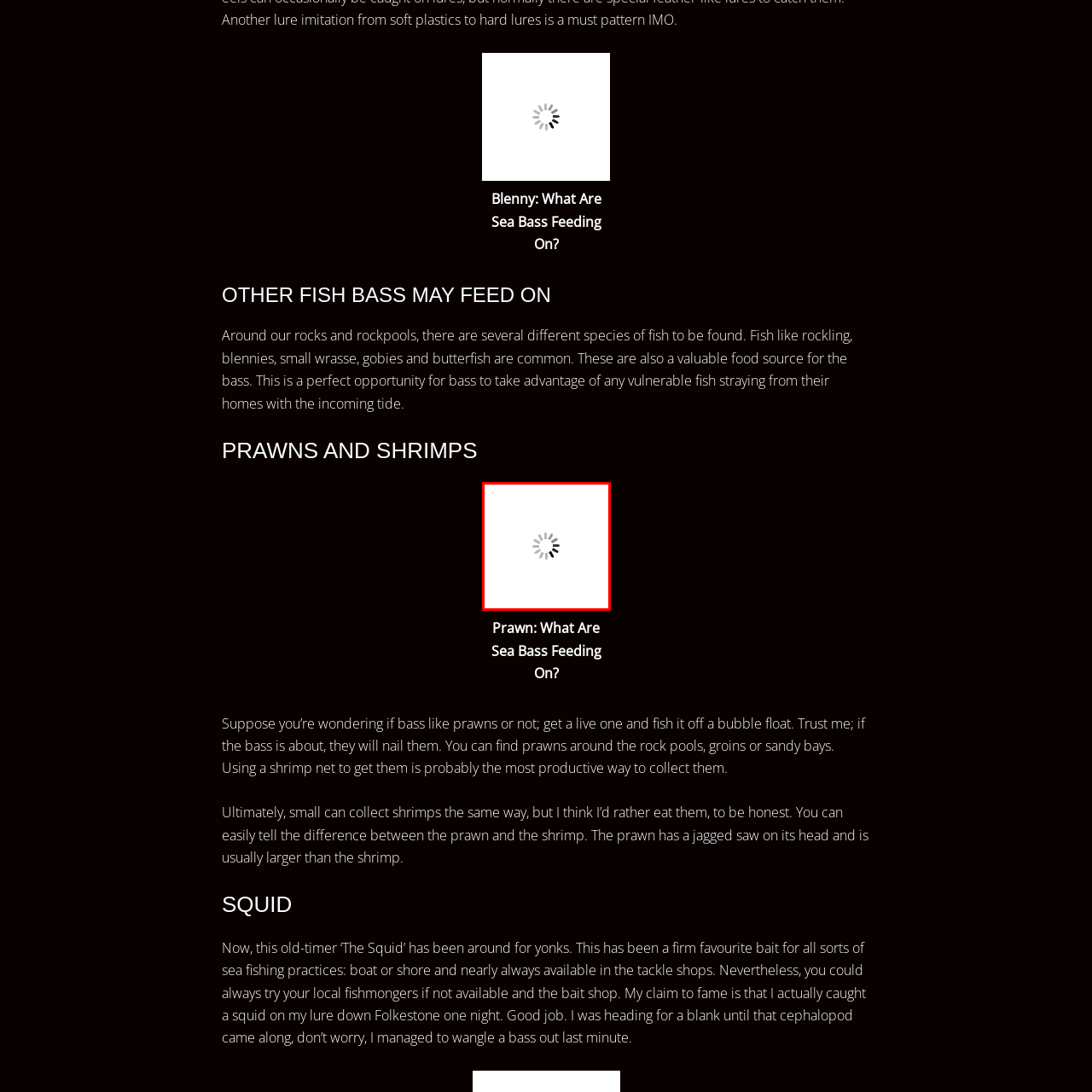What is recommended to use when using live prawns as bait?
Examine the image highlighted by the red bounding box and provide a thorough and detailed answer based on your observations.

The caption provides practical fishing advice, suggesting the use of a bubble float to effectively catch bass when using live prawns as bait, implying that the bubble float is an effective tool for this specific fishing technique.